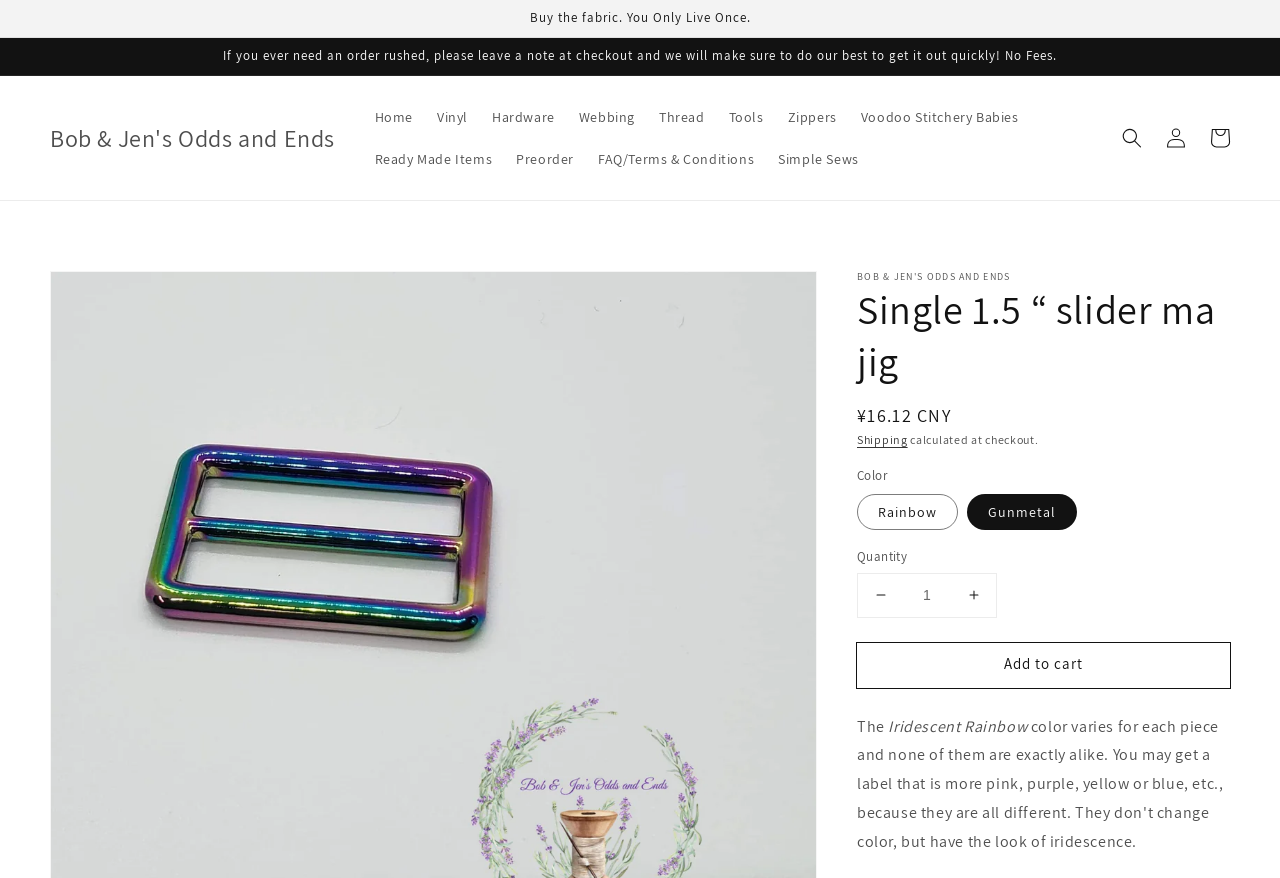What is the default color option for the 'Single 1.5 “ slider ma jig'?
Kindly give a detailed and elaborate answer to the question.

I determined the answer by looking at the 'Color' section, where the radio buttons are listed. The 'Gunmetal' option is checked by default.